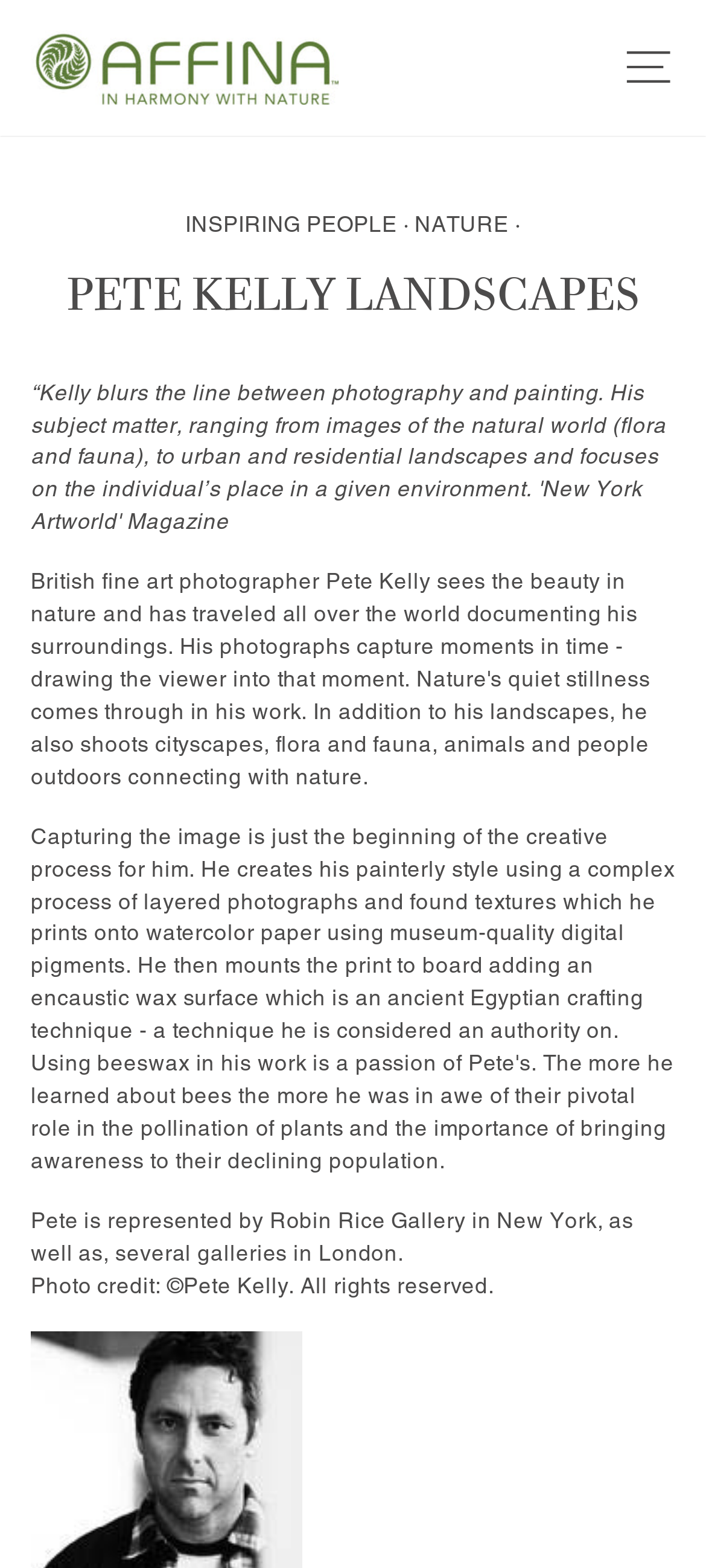Identify the bounding box of the HTML element described here: "NATURE". Provide the coordinates as four float numbers between 0 and 1: [left, top, right, bottom].

[0.588, 0.135, 0.72, 0.151]